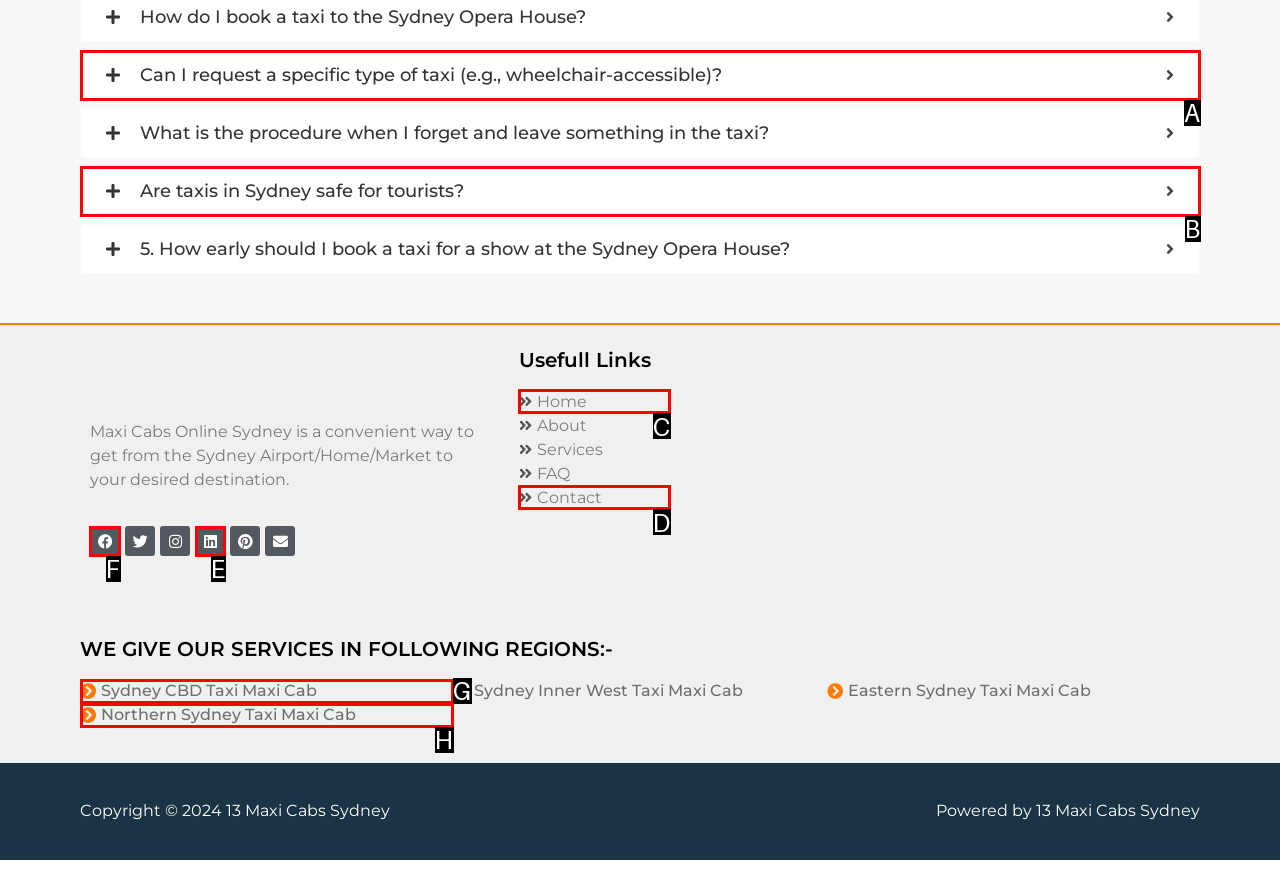Which UI element should you click on to achieve the following task: Leave a reply? Provide the letter of the correct option.

None